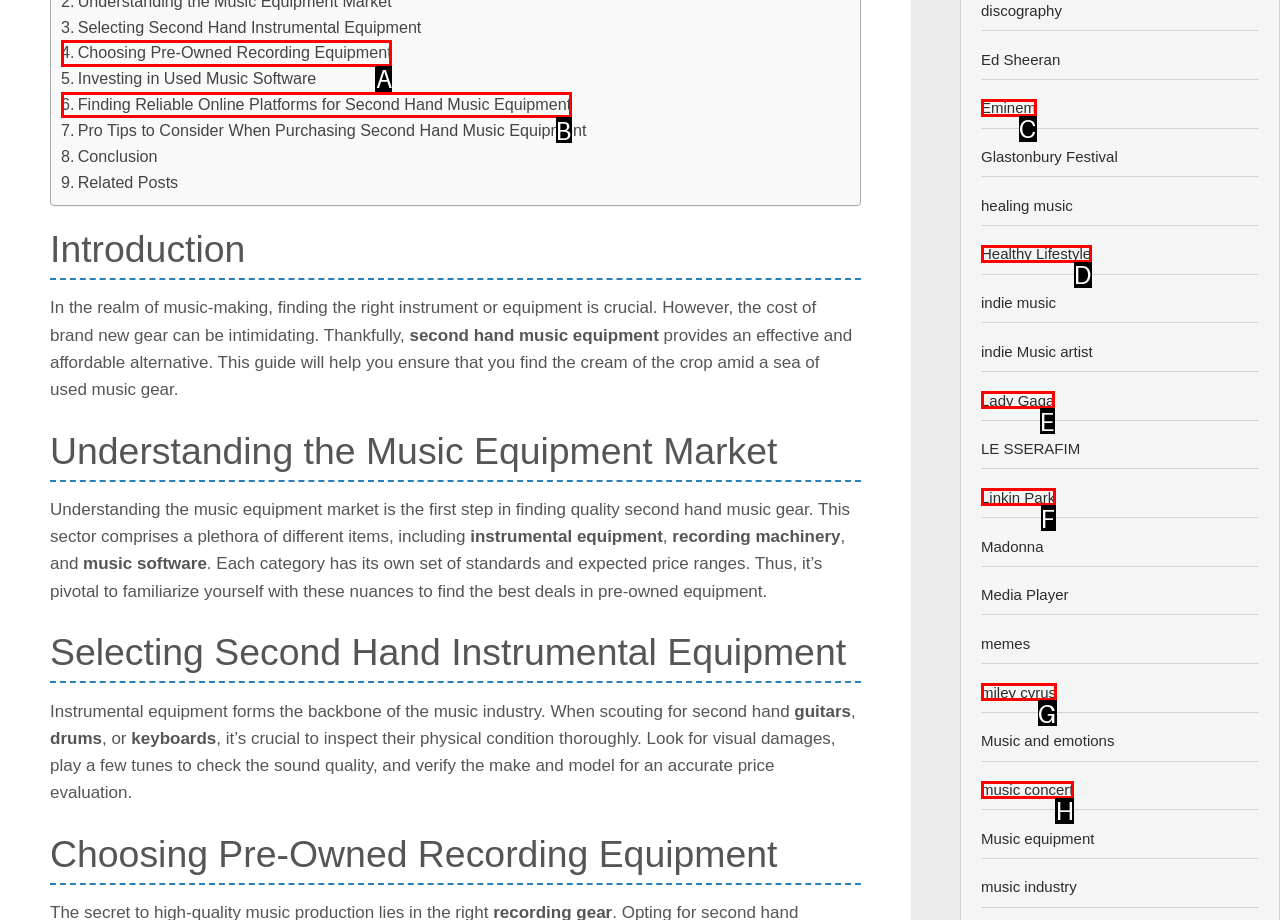Identify the letter of the UI element that fits the description: Choosing Pre-Owned Recording Equipment
Respond with the letter of the option directly.

A